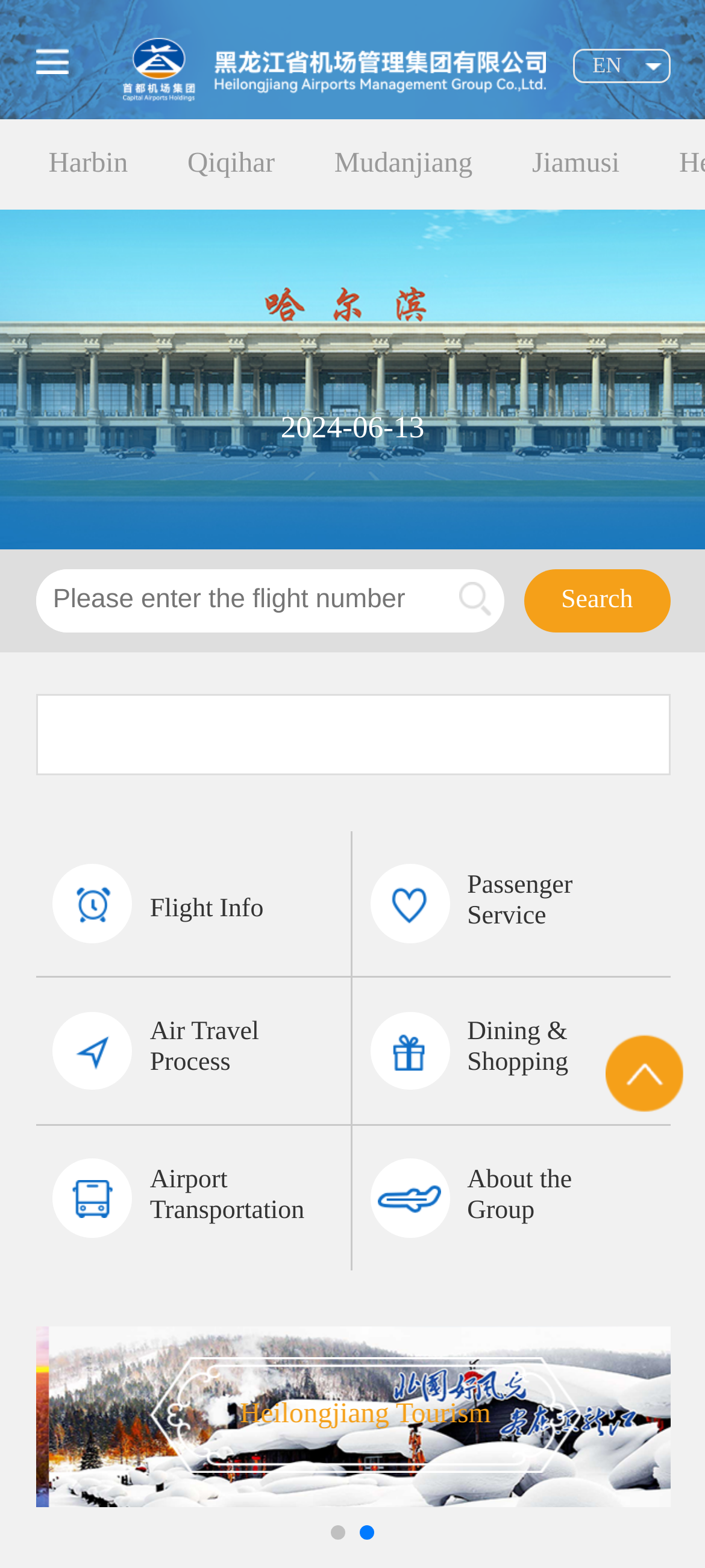Identify the bounding box coordinates for the region of the element that should be clicked to carry out the instruction: "Search for a flight". The bounding box coordinates should be four float numbers between 0 and 1, i.e., [left, top, right, bottom].

[0.744, 0.363, 0.95, 0.404]